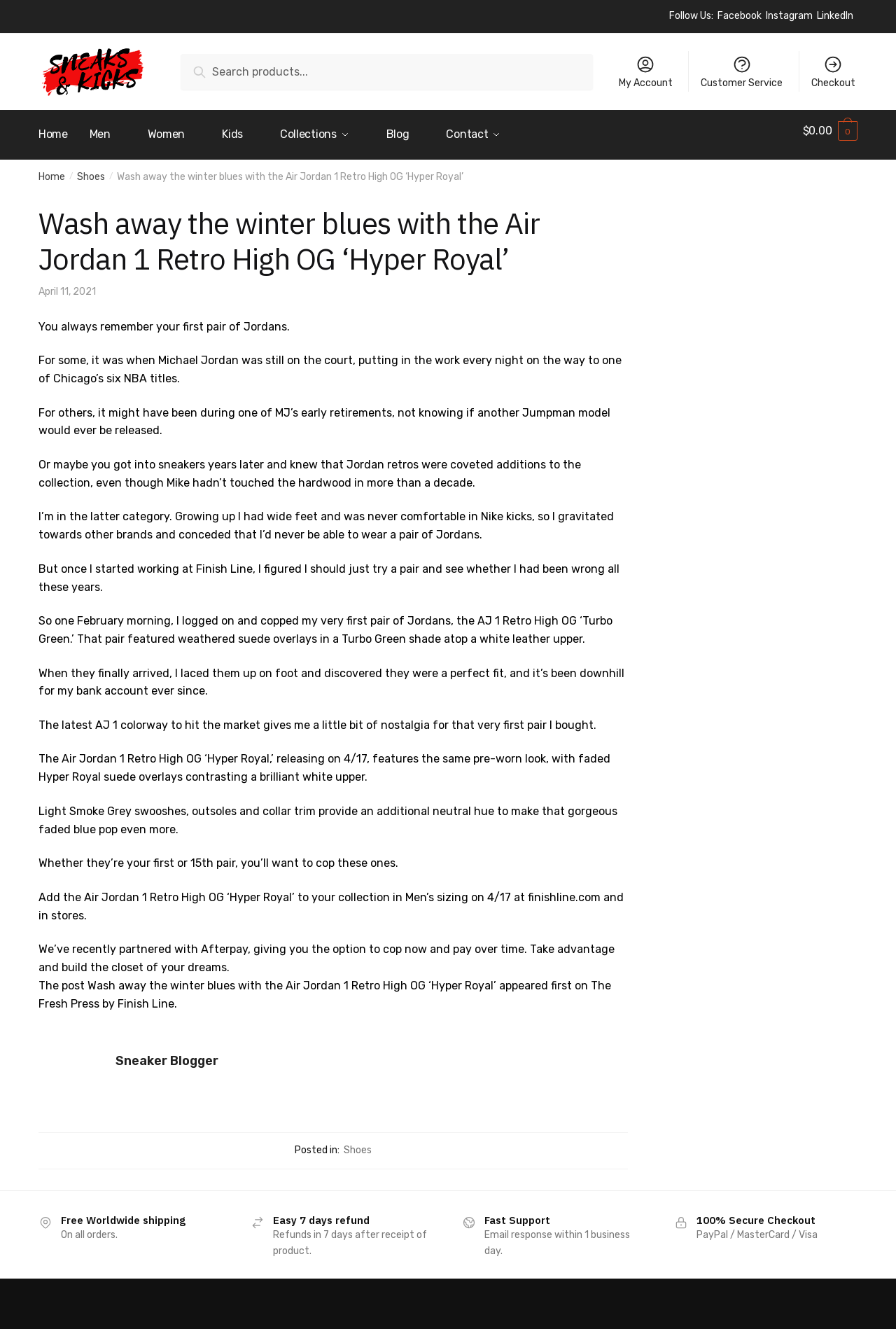Using the provided description alt="Sneaks & Kicks Logo Horizontal", find the bounding box coordinates for the UI element. Provide the coordinates in (top-left x, top-left y, bottom-right x, bottom-right y) format, ensuring all values are between 0 and 1.

[0.043, 0.033, 0.164, 0.075]